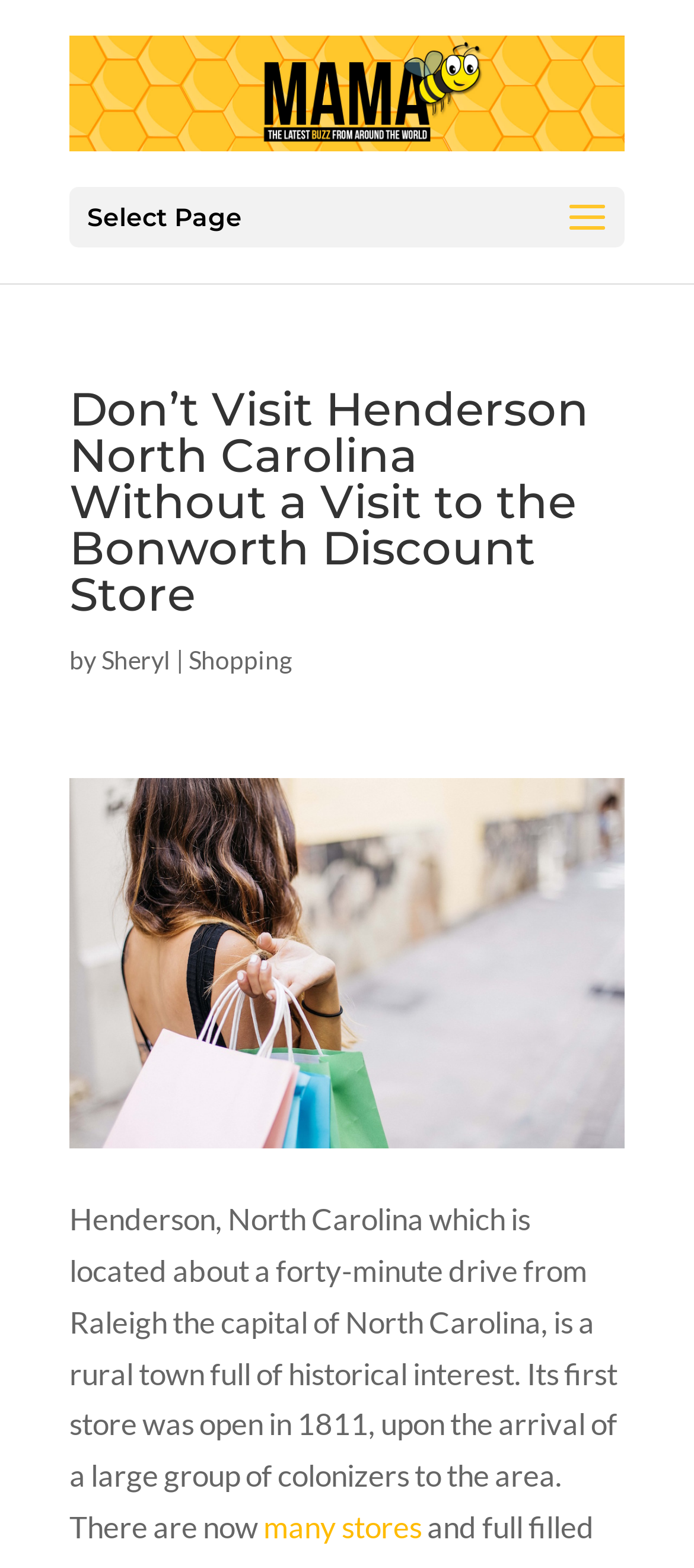What is the title or heading displayed on the webpage?

Don’t Visit Henderson North Carolina Without a Visit to the Bonworth Discount Store